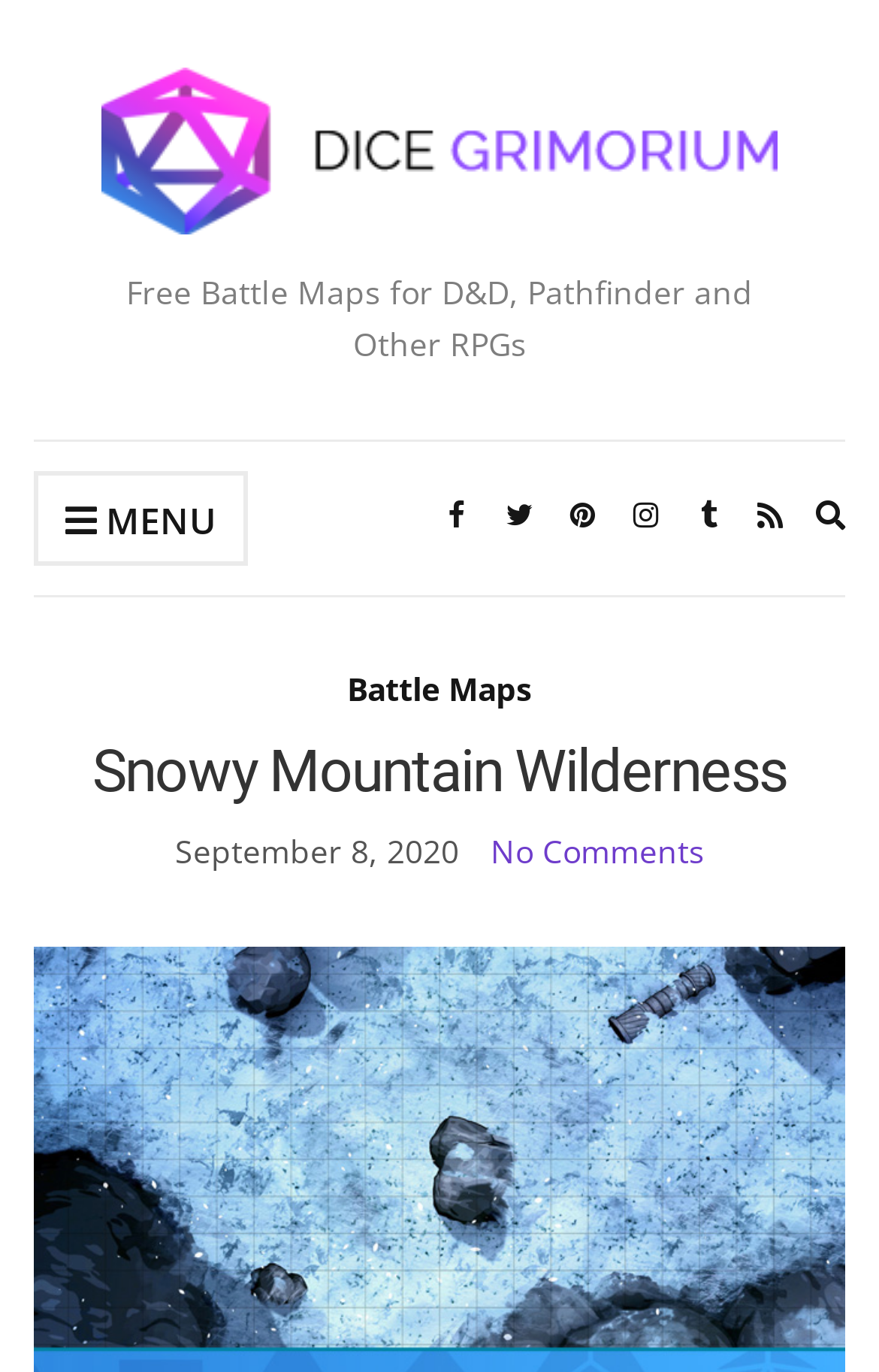What is the name of the battle map featured on this page?
Please use the image to provide an in-depth answer to the question.

I inferred this answer by looking at the heading 'Snowy Mountain Wilderness' above the article content, which suggests that this is the name of the battle map featured on this page.